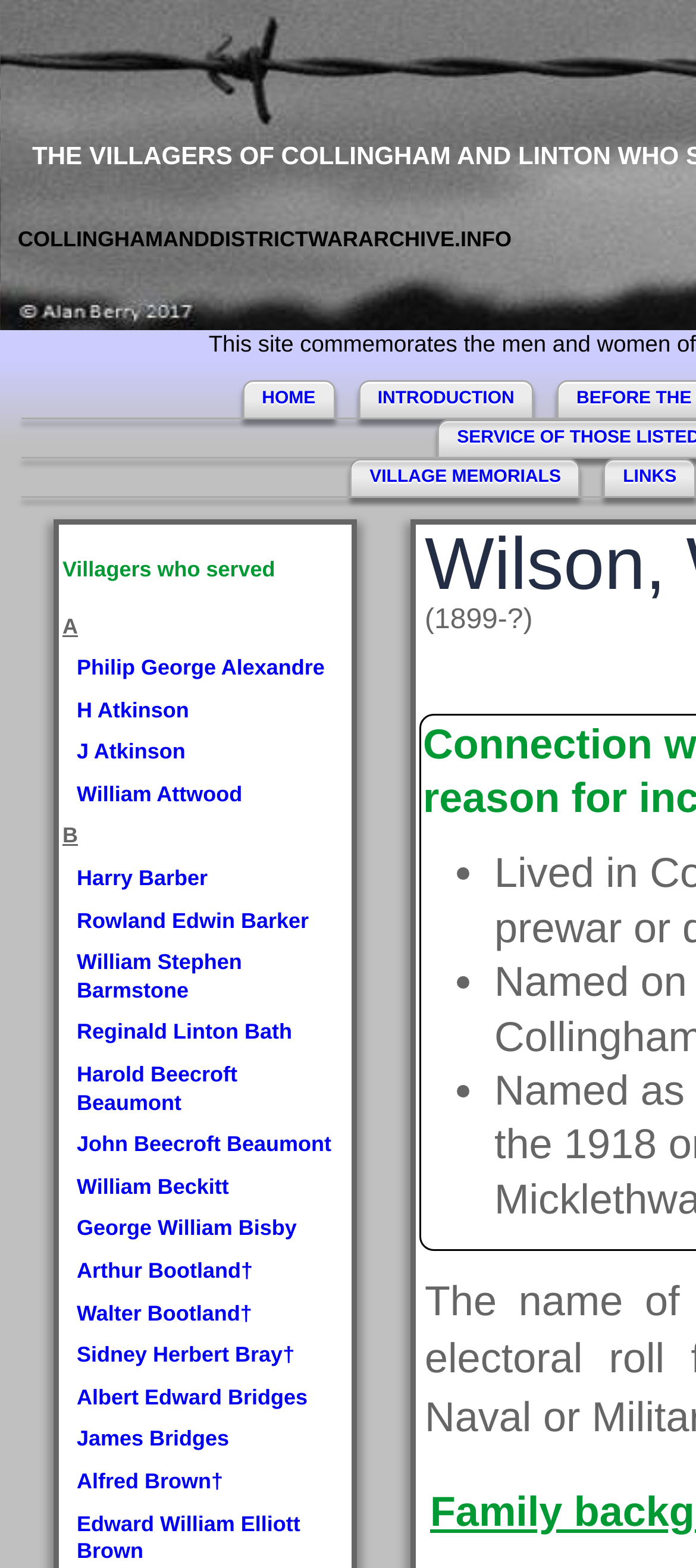Give a concise answer of one word or phrase to the question: 
What is the category of 'Philip George Alexandre'?

Villagers who served